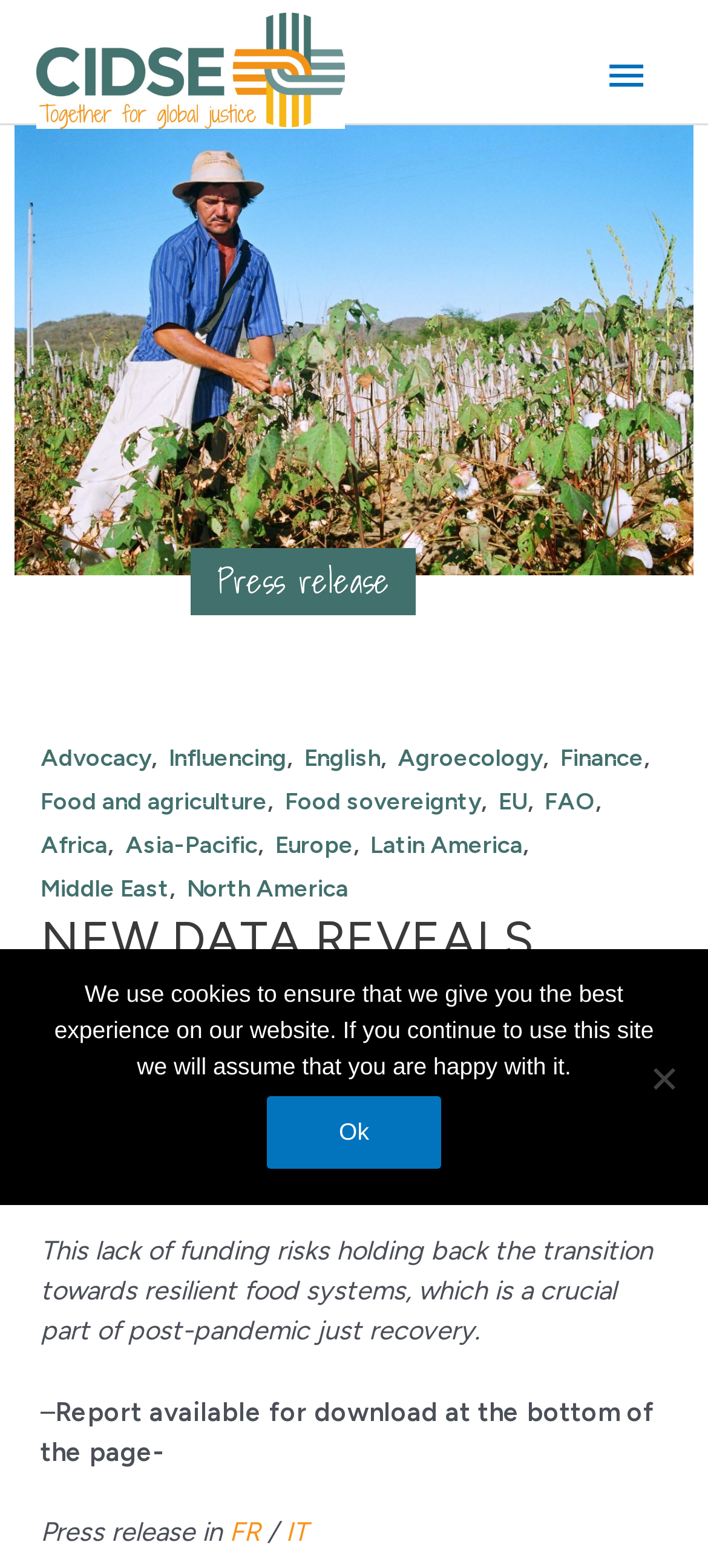Summarize the webpage with a detailed and informative caption.

The webpage appears to be a press release from CIDSE, an organization focused on agroecology. At the top of the page, there is a logo of CIDSE, accompanied by a link to the organization's main page. Below the logo, there is a search bar where users can input what they are looking for.

The main content of the page is divided into two sections. On the left side, there is a menu with various links to different topics, including advocacy, influencing, English, agroecology, finance, food and agriculture, food sovereignty, EU, FAO, and regions such as Africa, Asia-Pacific, Europe, Latin America, Middle East, and North America.

On the right side, there is a header with the title "NEW DATA REVEALS MASSIVE GAP IN PUBLIC FUNDS TOWARDS AGROECOLOGY" in bold font. Below the title, there is a date "September 30, 2020" and a brief summary of the press release, which discusses the lack of funding for agroecology and its impact on resilient food systems. The summary is followed by a note indicating that the report is available for download at the bottom of the page.

At the bottom of the page, there is a cookie notice dialog box that informs users about the use of cookies on the website. The dialog box provides an option to accept the use of cookies by clicking "Ok" or to decline by clicking "No".

There is also a figure or image on the page, but its content is not specified. Overall, the webpage appears to be a formal press release with a focus on providing information about agroecology and its importance in the context of food systems.